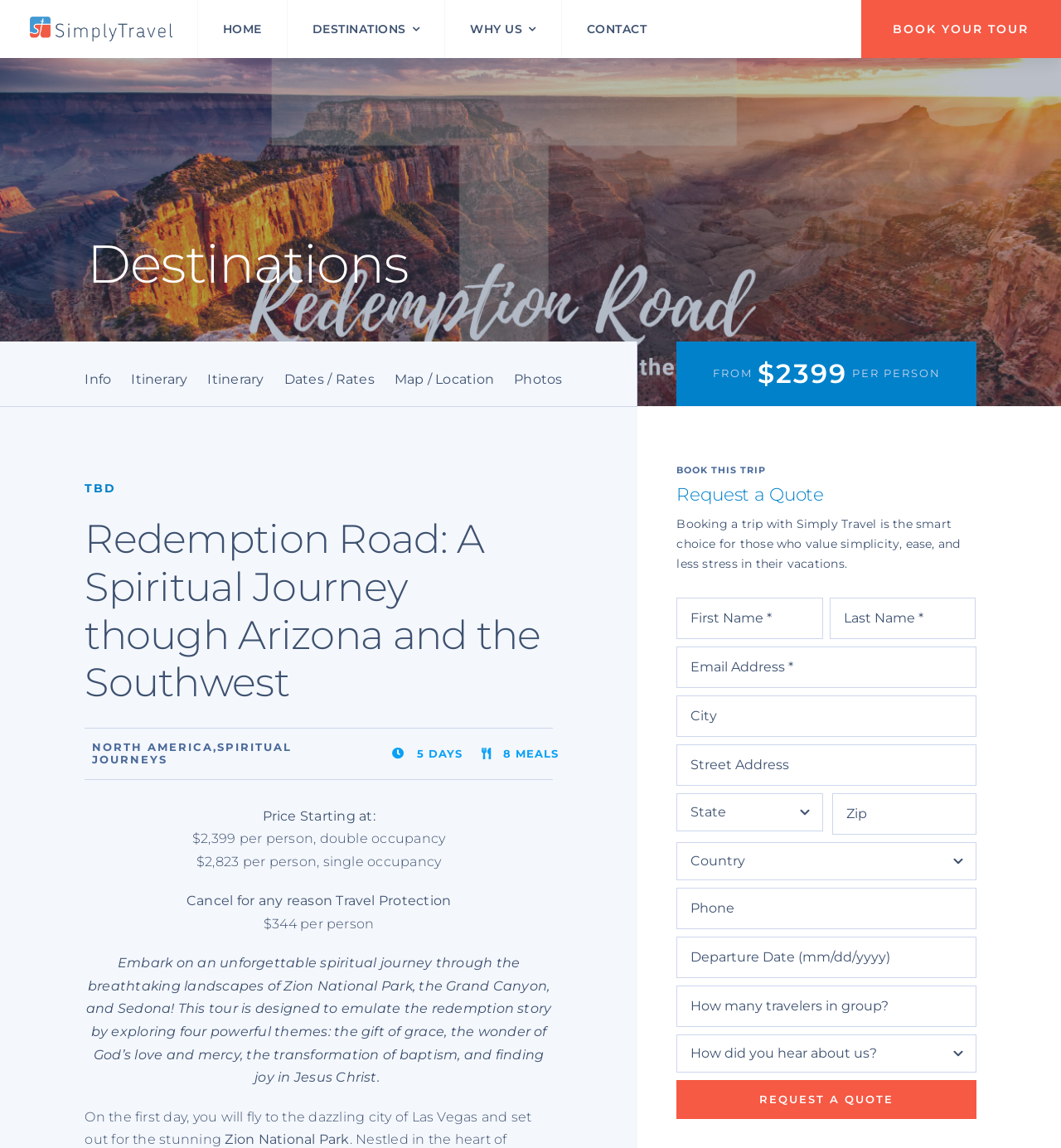Respond to the following question with a brief word or phrase:
What is the theme of the Redemption Road tour?

Spiritual Journey